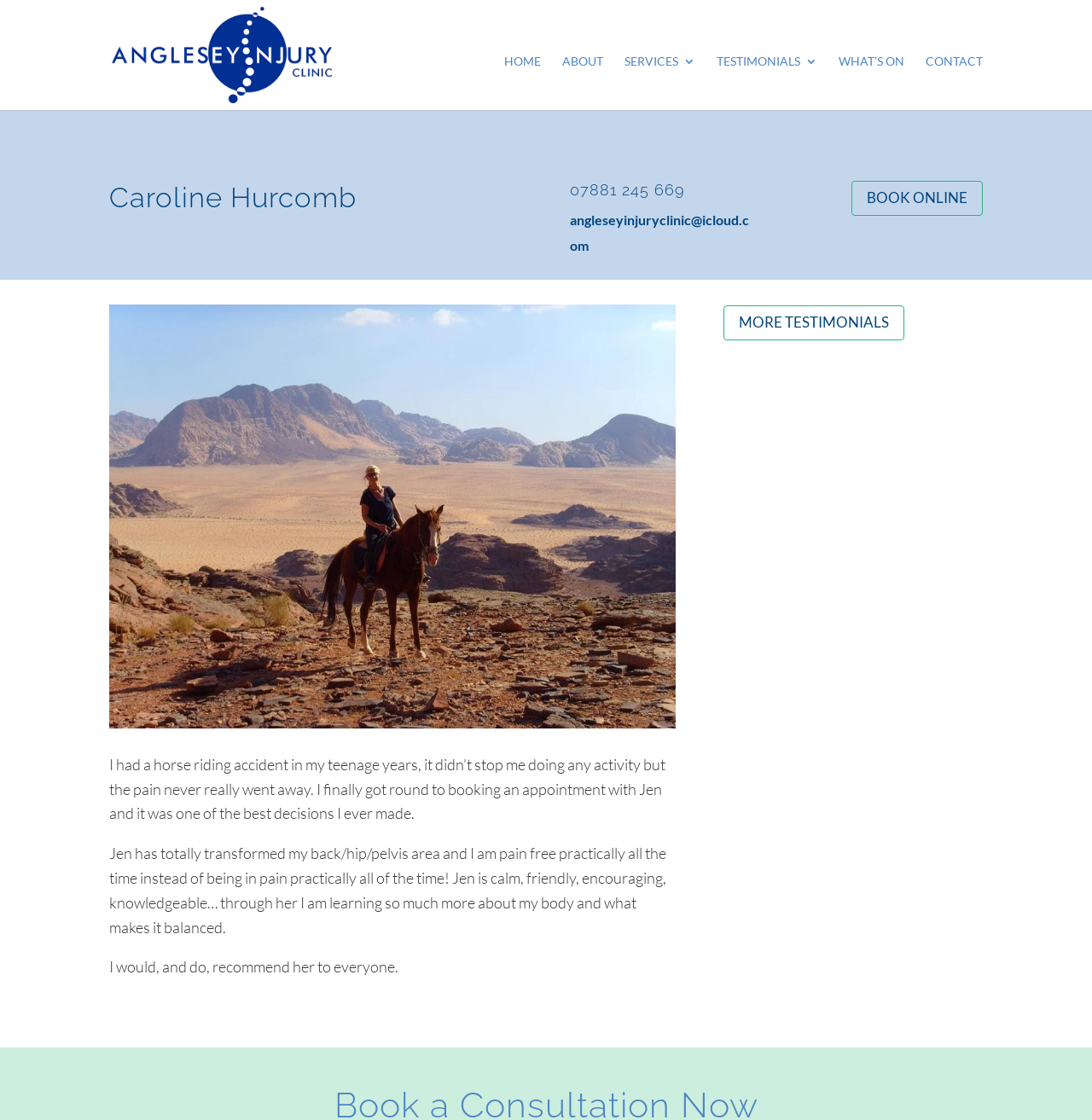What is the name of the injury clinic? Observe the screenshot and provide a one-word or short phrase answer.

Anglesey Injury Clinic